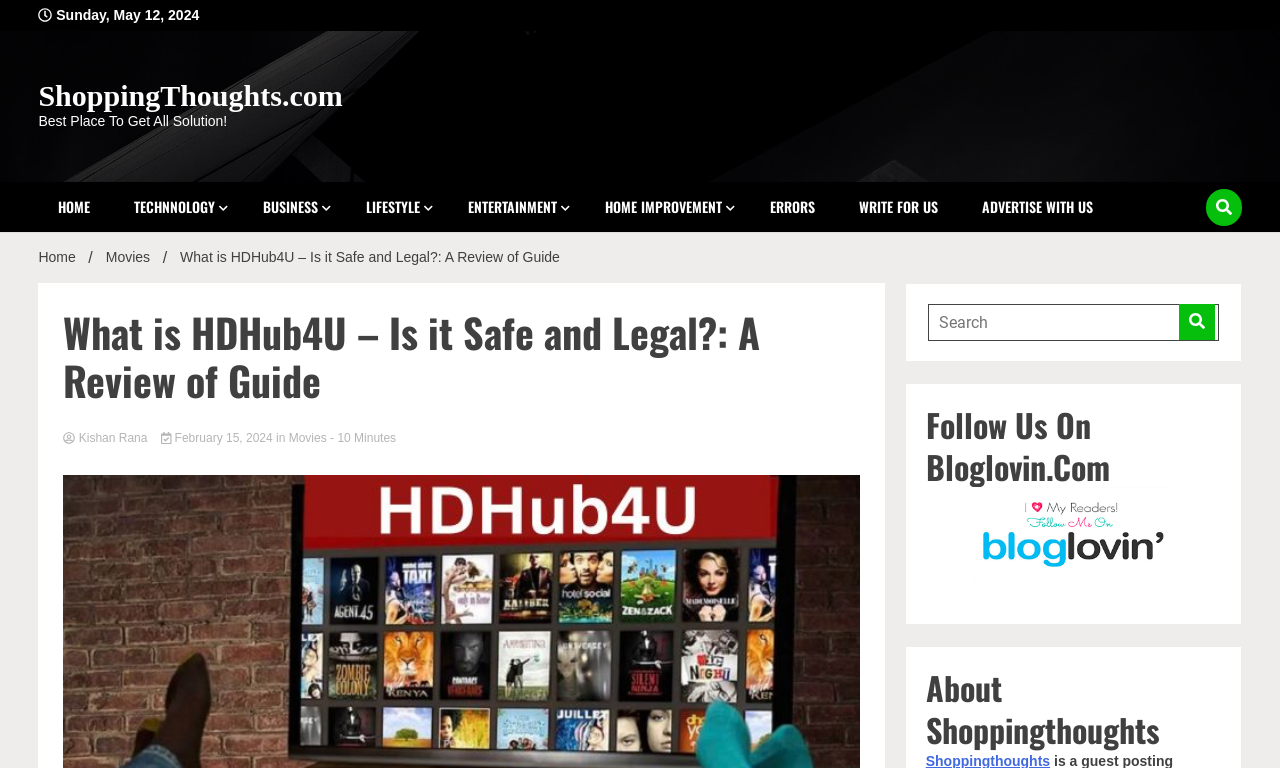Locate the bounding box coordinates of the item that should be clicked to fulfill the instruction: "Read about What is HDHub4U".

[0.05, 0.401, 0.672, 0.526]